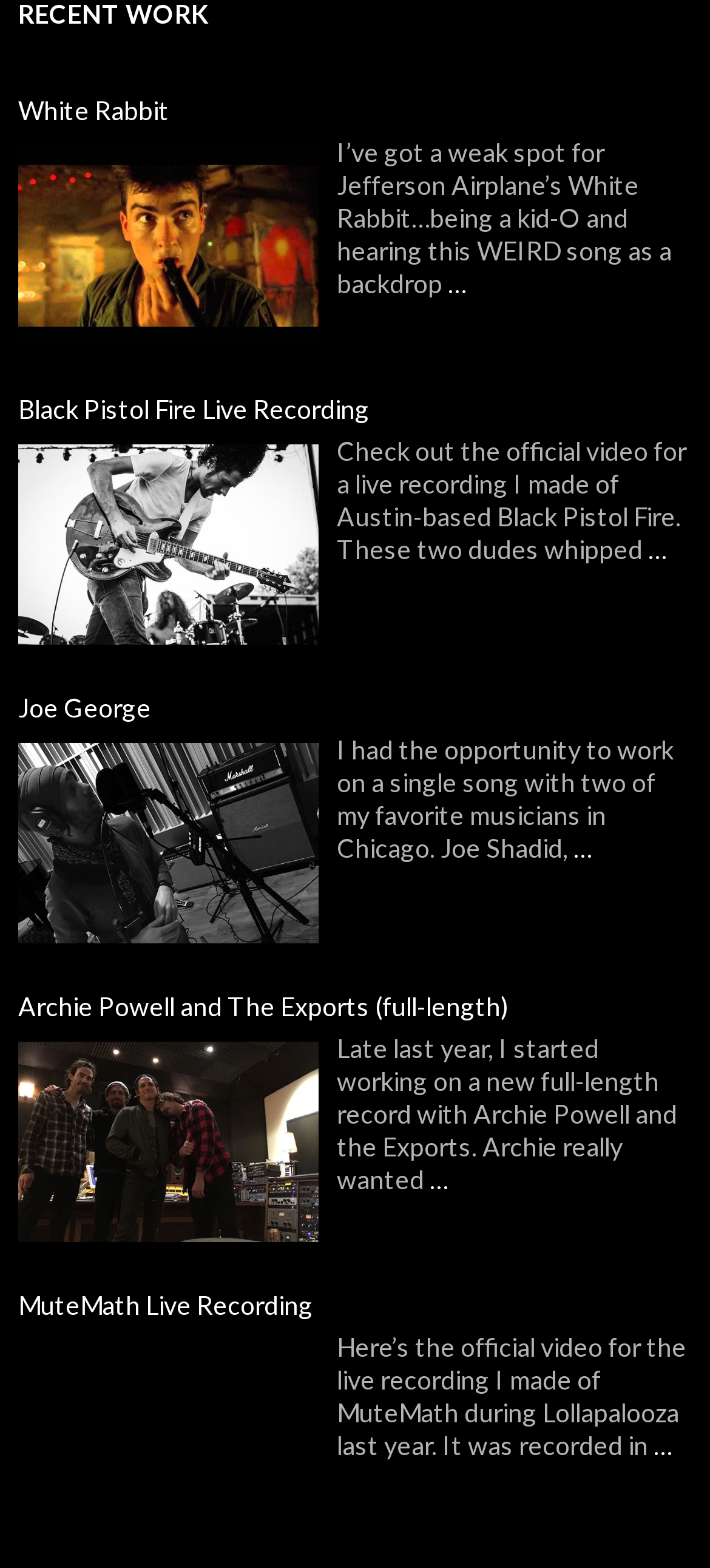What is the band mentioned in the fourth link?
Answer the question in as much detail as possible.

The fourth link on the webpage has the text 'Black Pistol Fire Live Recording', which implies that the band being referred to is Black Pistol Fire.